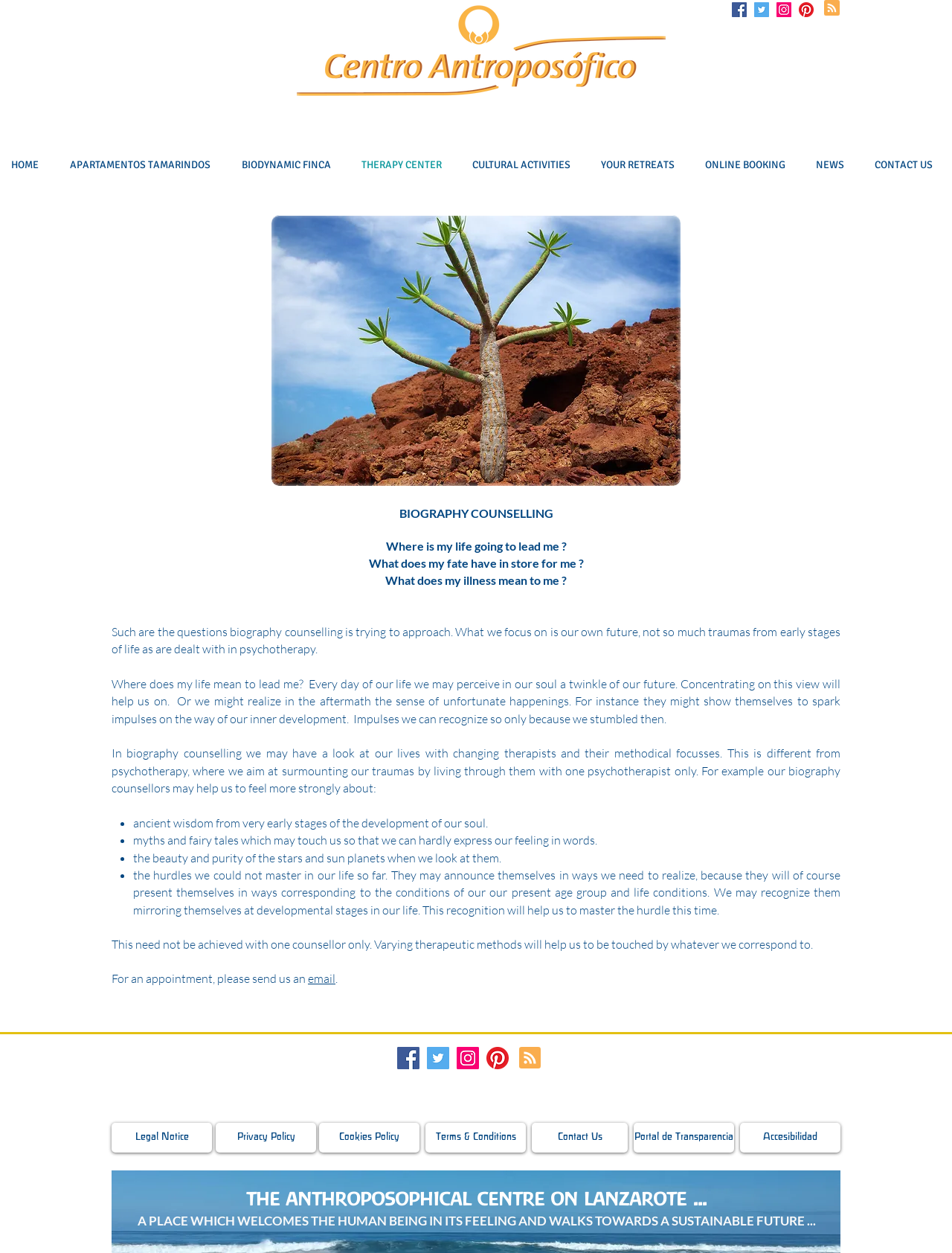Locate the bounding box of the UI element described in the following text: "email".

[0.323, 0.775, 0.352, 0.787]